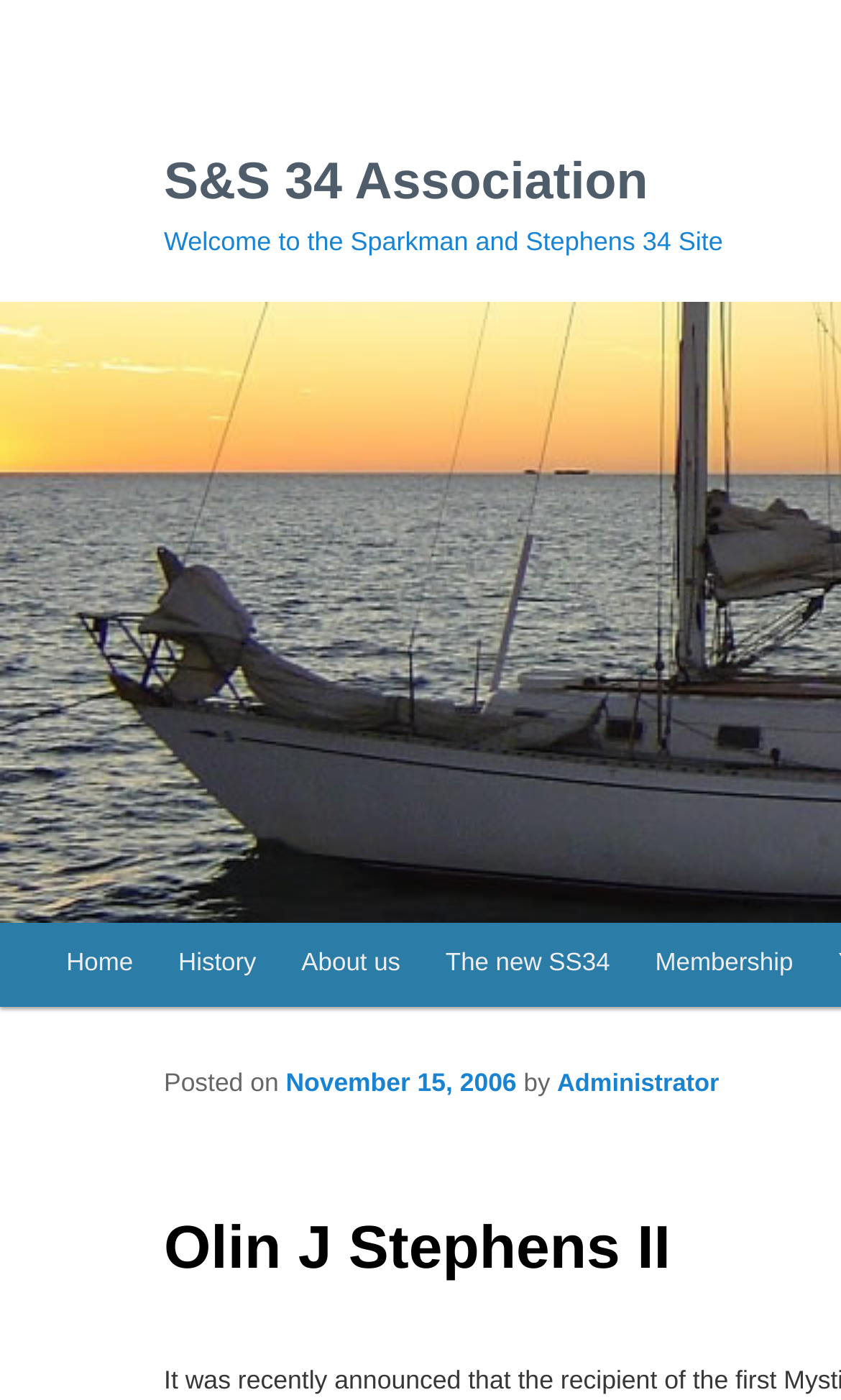Answer the question briefly using a single word or phrase: 
Who posted the article?

Administrator